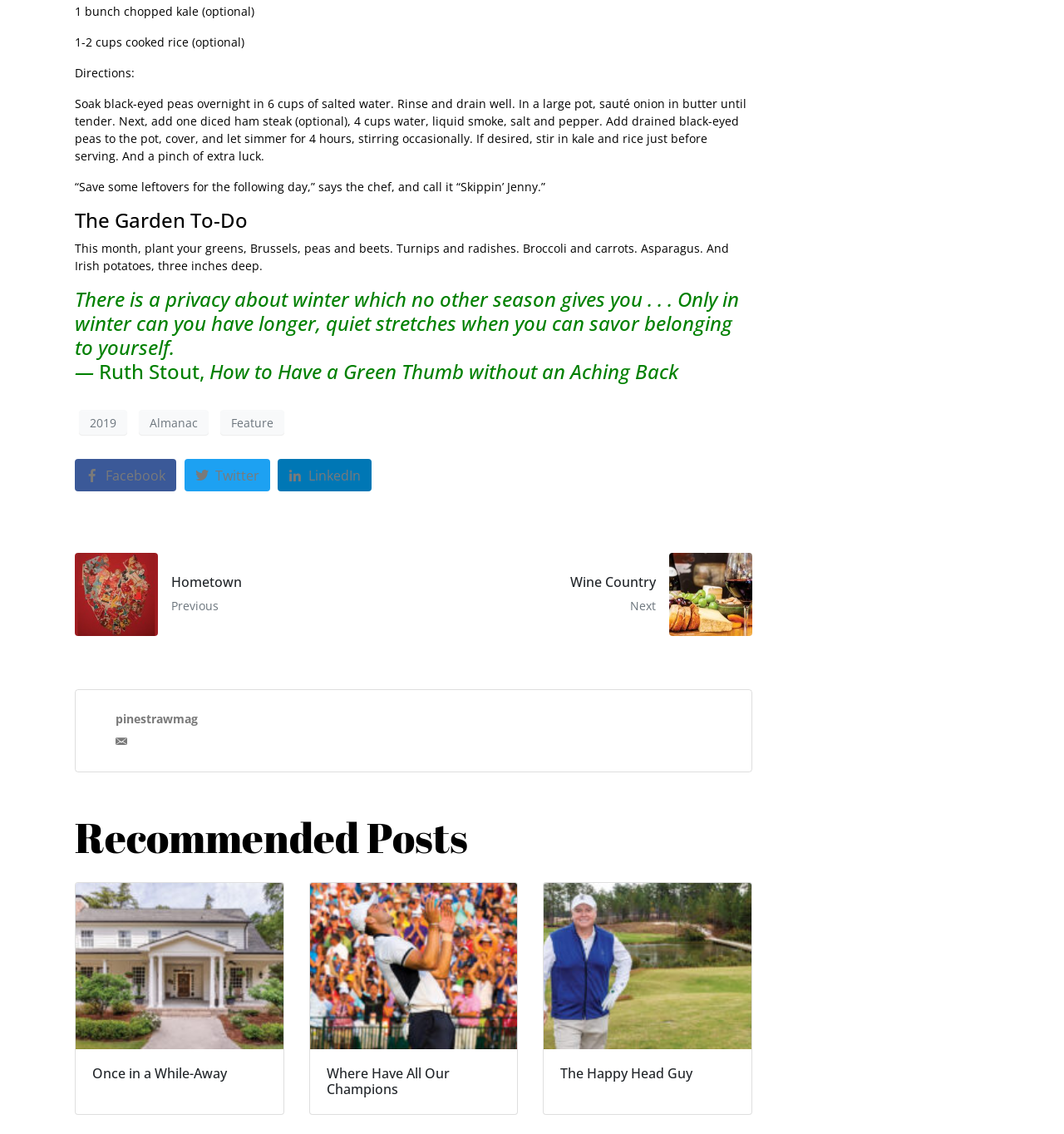What is the season mentioned in the quote?
Relying on the image, give a concise answer in one word or a brief phrase.

winter